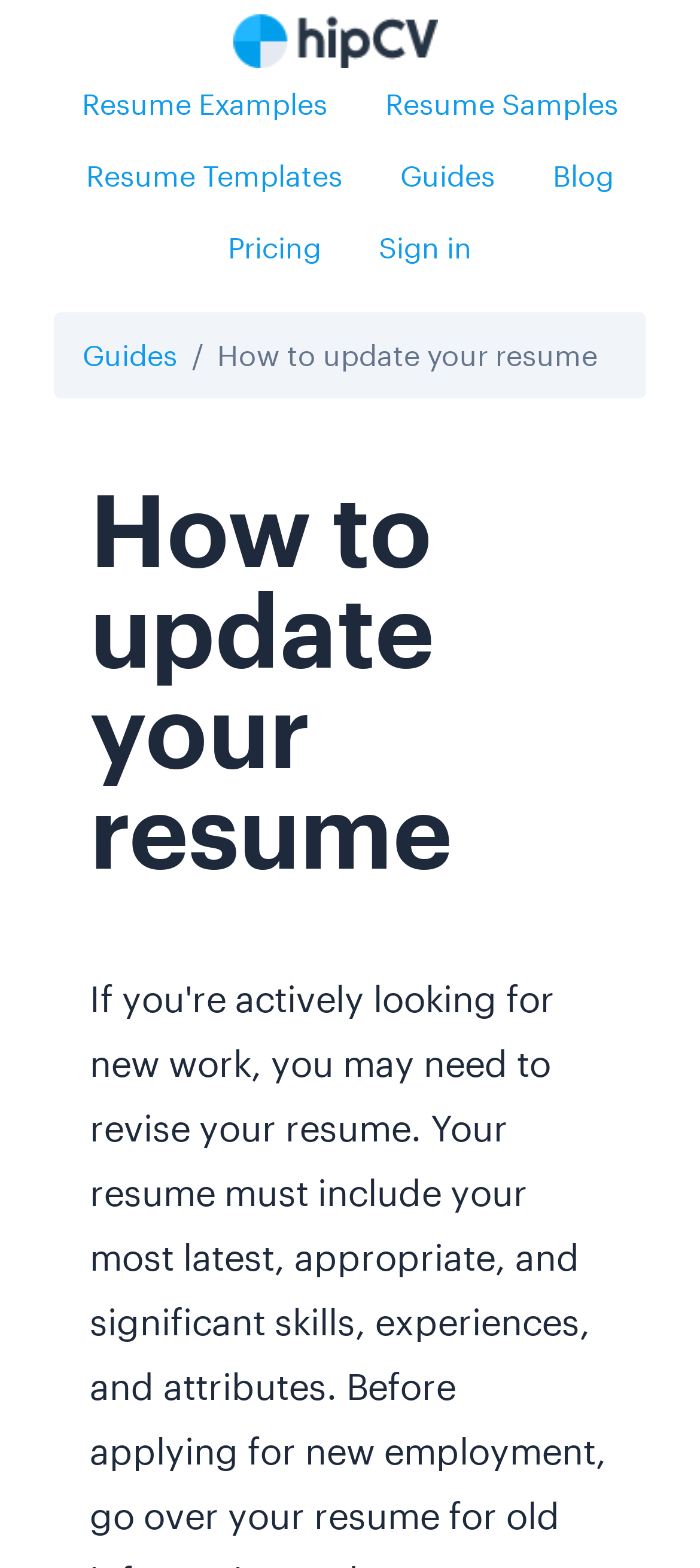How many links are in the navigation menu?
Please use the visual content to give a single word or phrase answer.

6